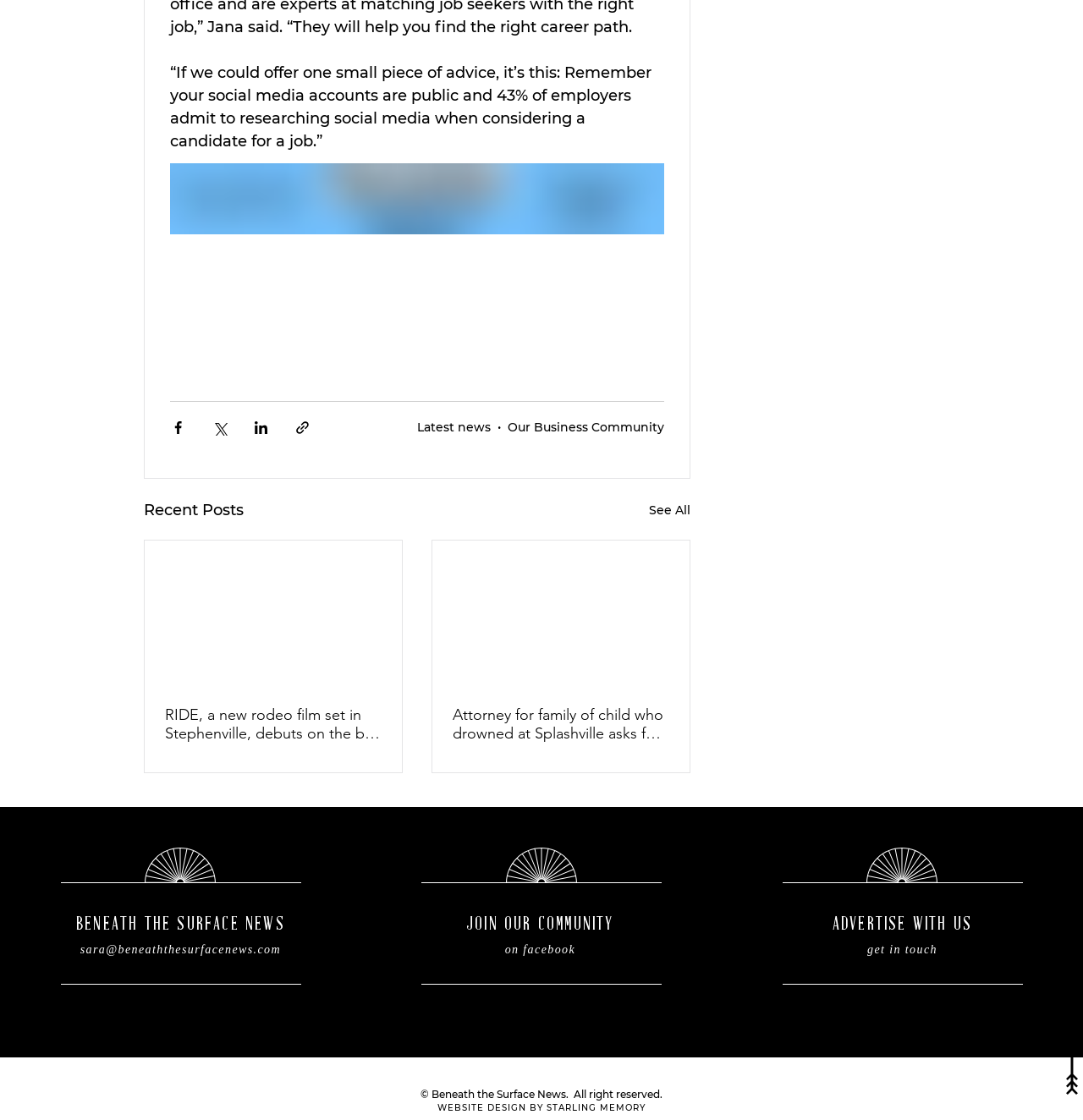What is the name of the news website?
Examine the image and provide an in-depth answer to the question.

The name of the news website can be found at the bottom of the webpage, where it says 'BENEATH THE SURFACE NEWS' in a static text element.